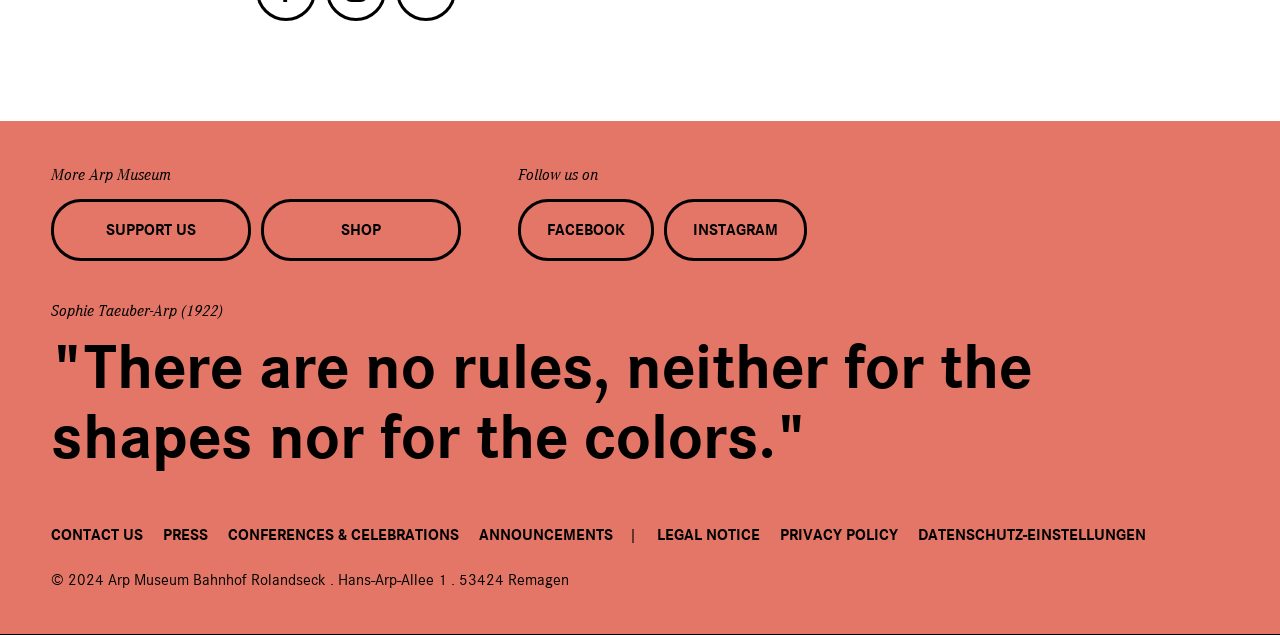Pinpoint the bounding box coordinates of the element to be clicked to execute the instruction: "View the MOST POPULAR section".

None